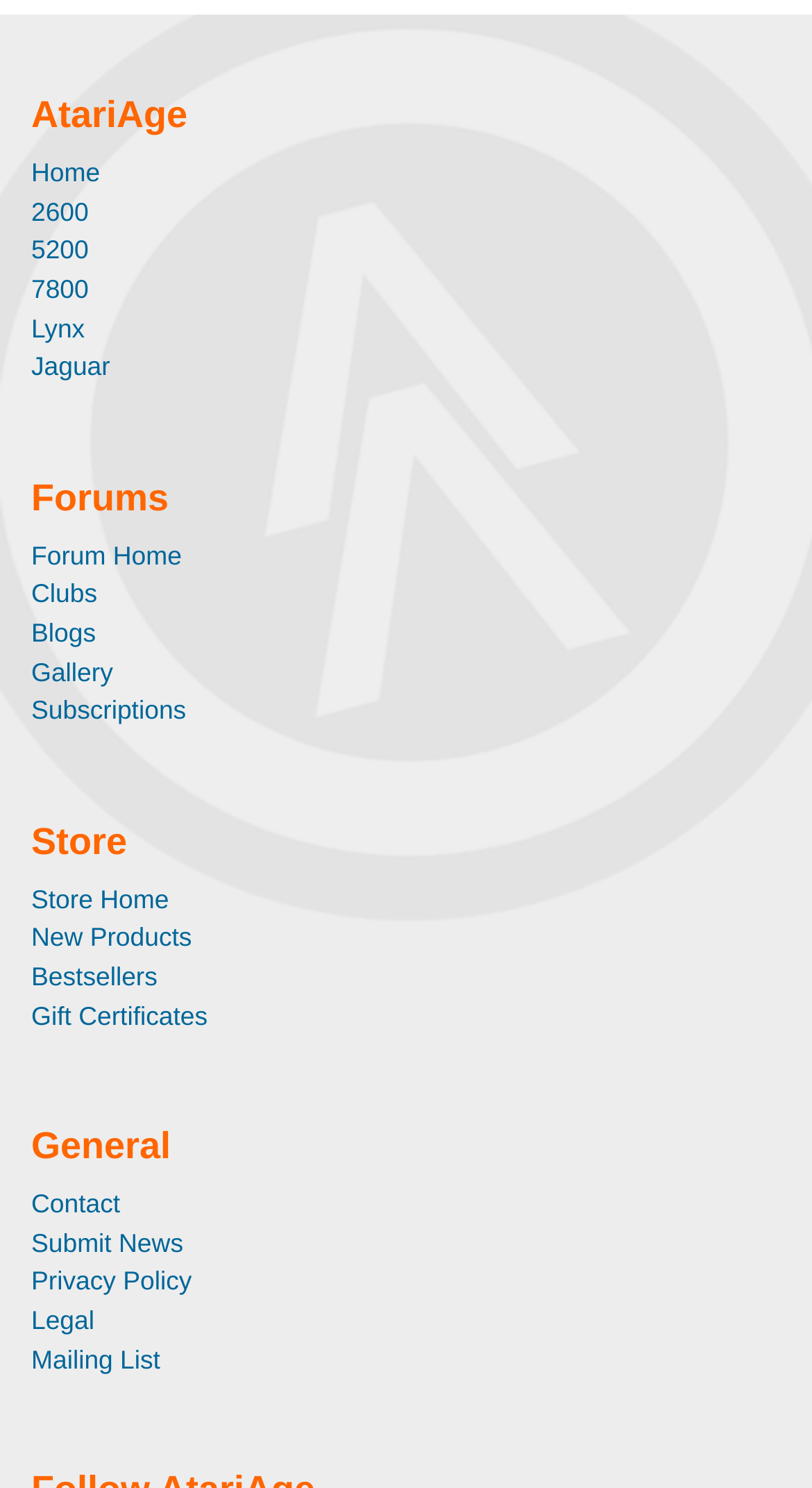Please provide the bounding box coordinates for the element that needs to be clicked to perform the following instruction: "view 2600 console". The coordinates should be given as four float numbers between 0 and 1, i.e., [left, top, right, bottom].

[0.038, 0.133, 0.109, 0.152]